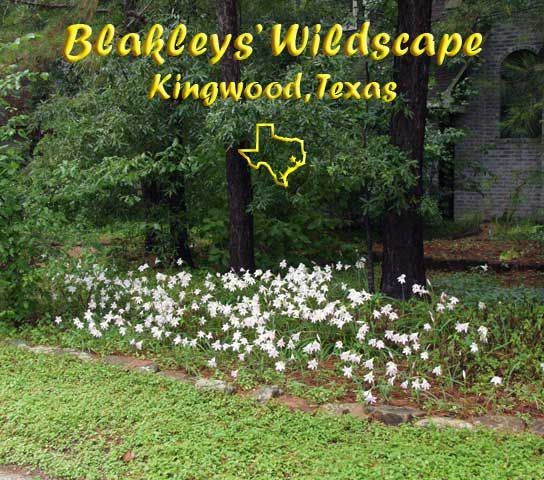Give a thorough caption for the picture.

This image showcases the Blakleys' Wildscape, located in Kingwood, Texas. The scene features a beautiful display of blooming rain lilies (Cooperia pedunculata), which grace the garden with their delicate white petals, creating a serene and picturesque landscape. Lush greenery surrounds the vibrant flowers, highlighting the natural beauty of the area. Above the flowers, the text "Blakleys' Wildscape" is artistically displayed, accompanied by the location "Kingwood, Texas," and a small outline of the state of Texas, emphasizing the sense of place. This image reflects the Blakleys' dedication to cultivating their garden as a native habitat while celebrating the local flora that thrives in their yard.